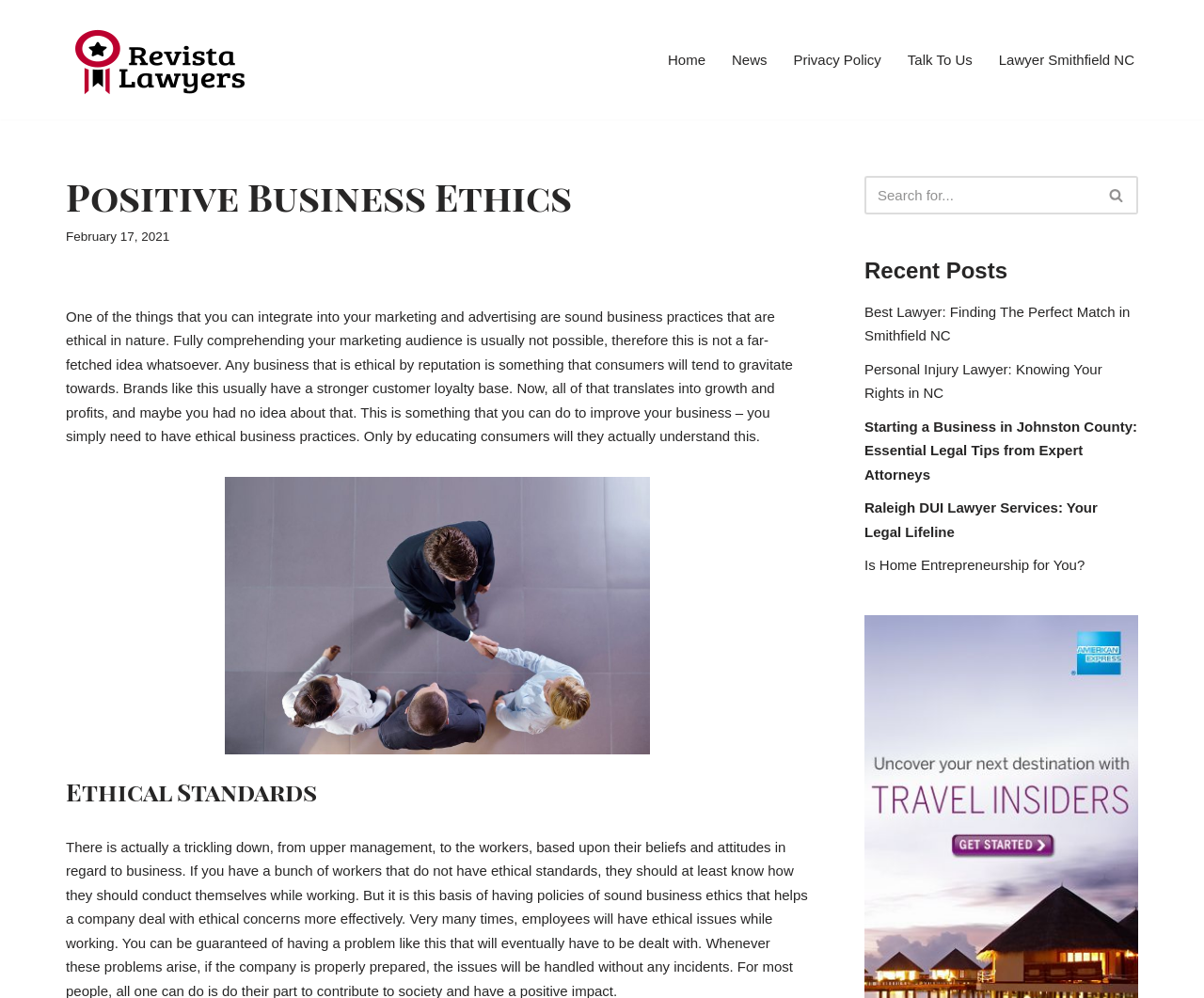Locate the bounding box coordinates of the element you need to click to accomplish the task described by this instruction: "Search for a topic".

[0.718, 0.176, 0.945, 0.215]